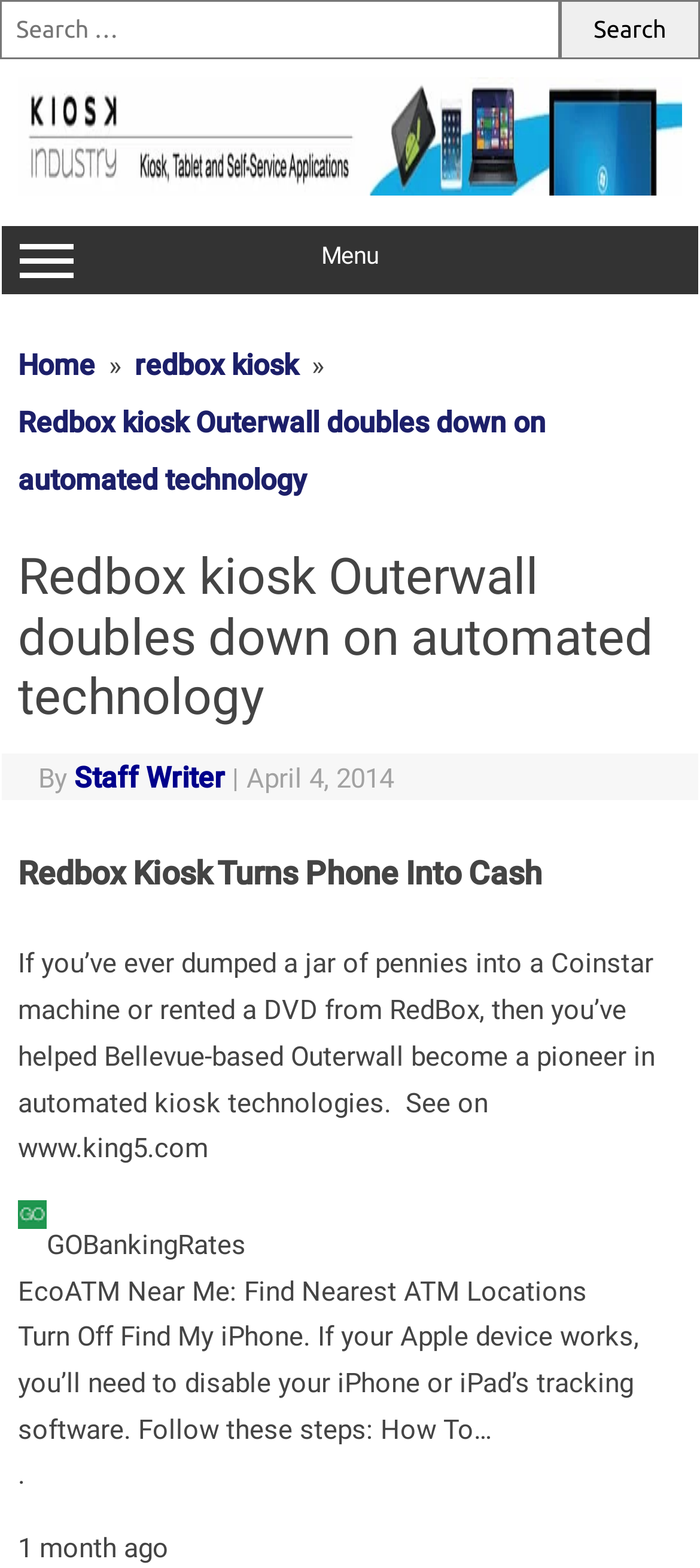Please determine the bounding box coordinates for the UI element described as: "Staff Writer".

[0.106, 0.485, 0.321, 0.507]